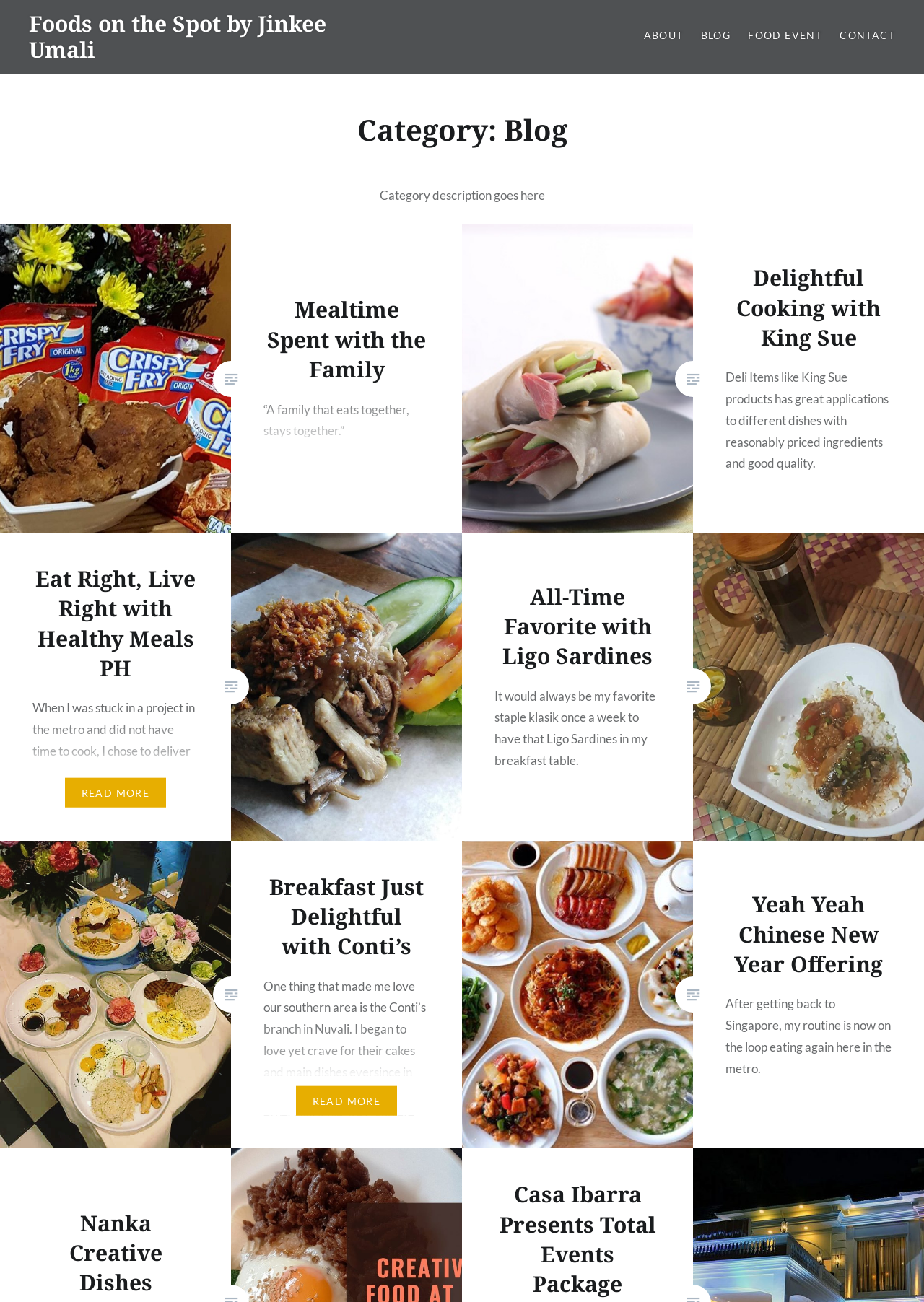Please identify the bounding box coordinates for the region that you need to click to follow this instruction: "Click on Casa Ibarra Presents Total Events Package".

[0.54, 0.906, 0.71, 0.997]